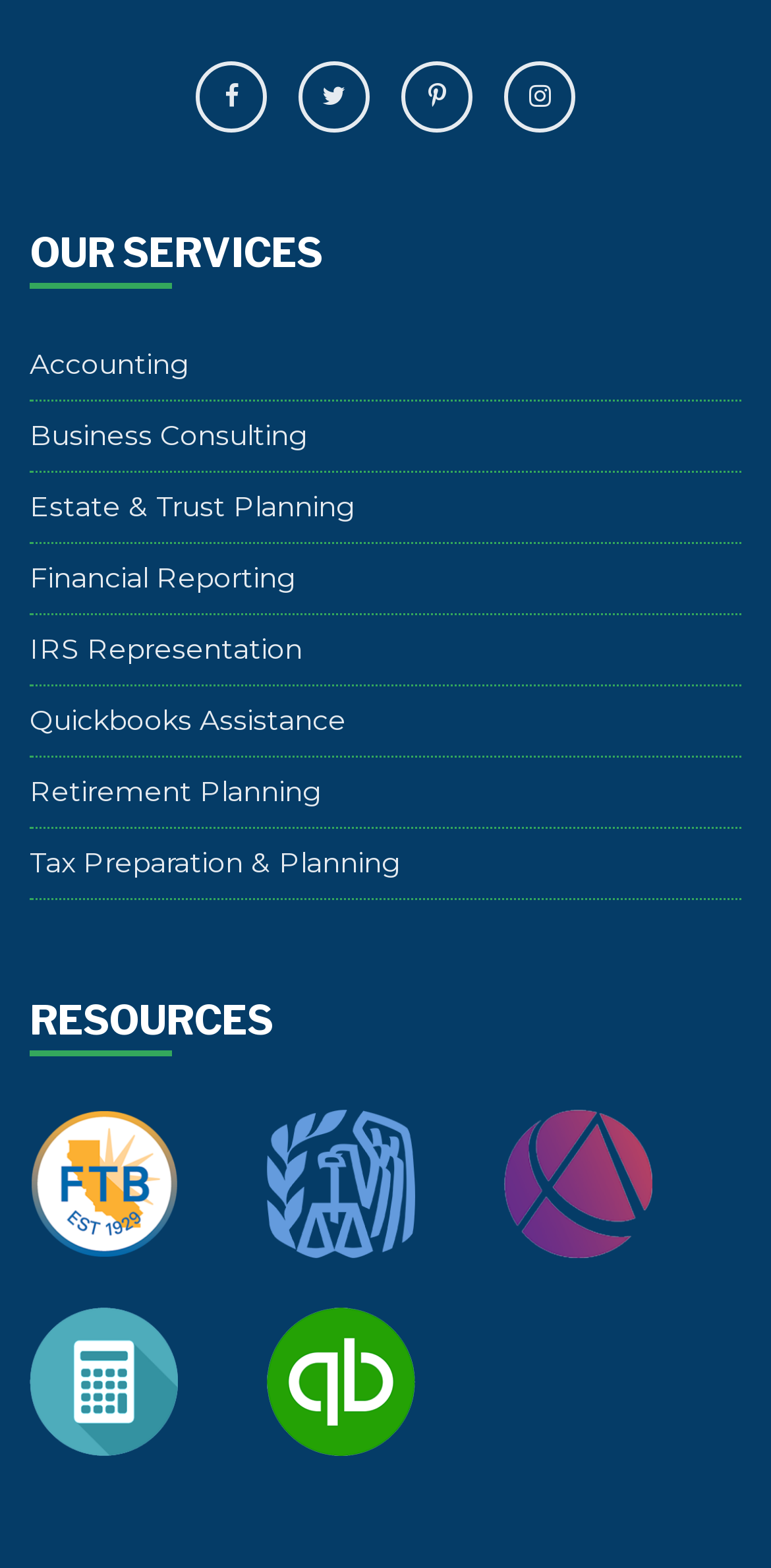Using the information from the screenshot, answer the following question thoroughly:
What is the second resource listed?

Under the 'RESOURCES' heading, there is a layout table with three columns. The second column contains a link to 'IRS', which is the second resource listed.